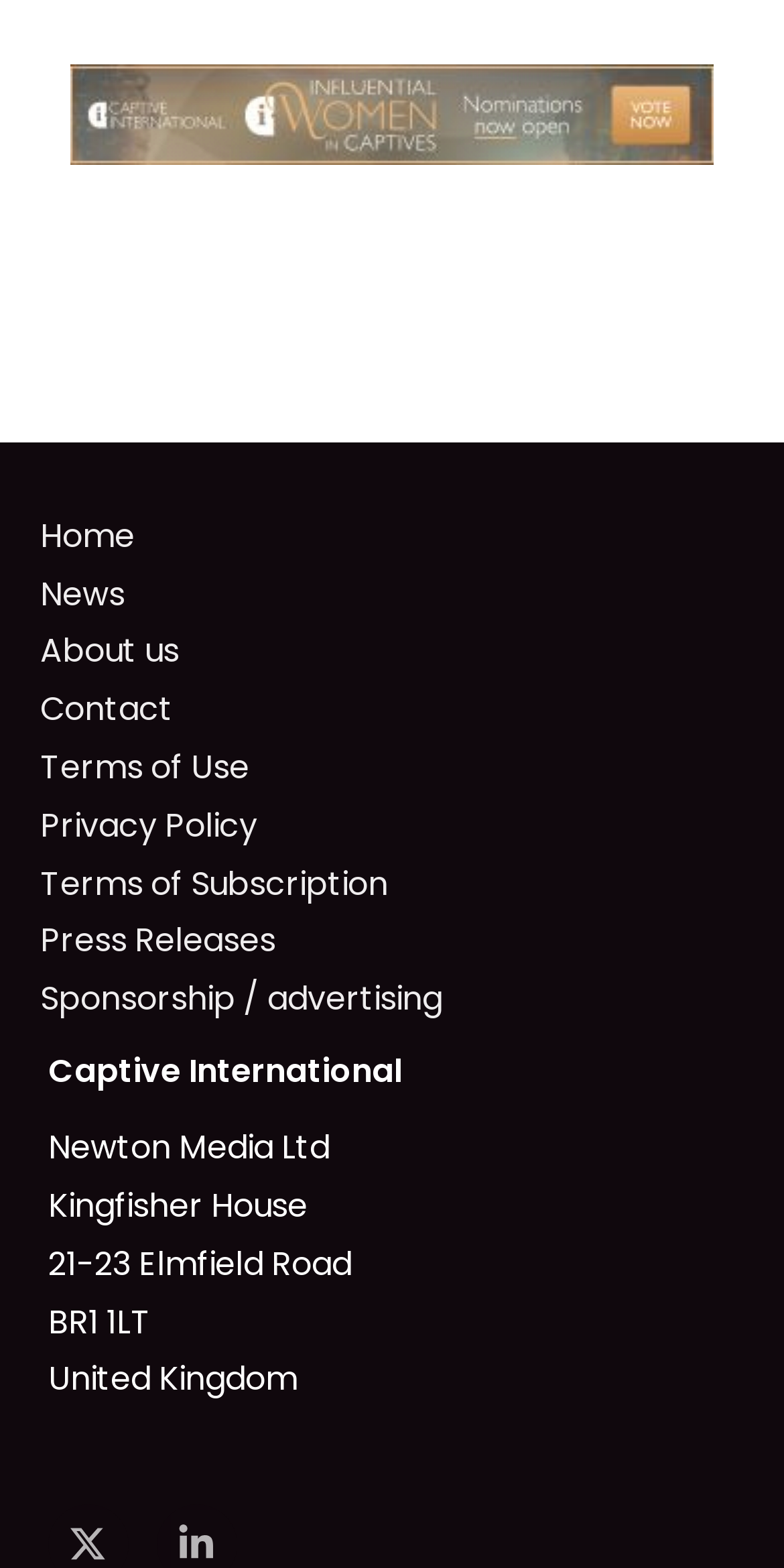Locate the bounding box coordinates of the element that needs to be clicked to carry out the instruction: "Go to News". The coordinates should be given as four float numbers ranging from 0 to 1, i.e., [left, top, right, bottom].

[0.051, 0.364, 0.228, 0.394]